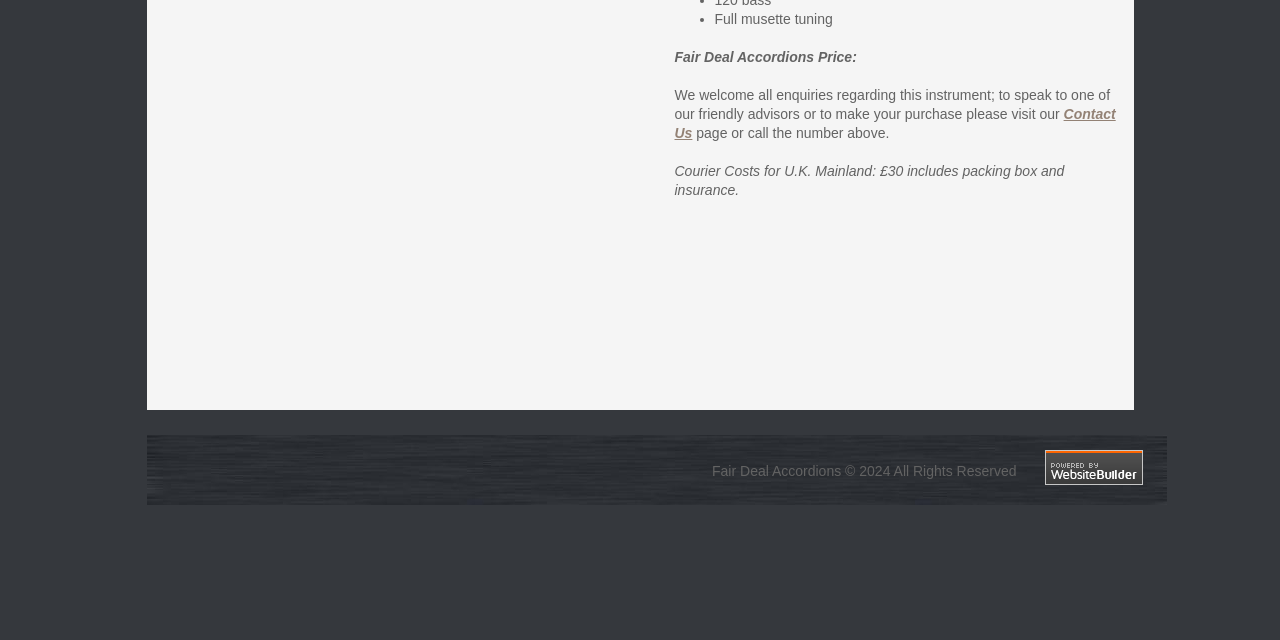Determine the bounding box of the UI component based on this description: "Contact Us". The bounding box coordinates should be four float values between 0 and 1, i.e., [left, top, right, bottom].

[0.527, 0.166, 0.872, 0.22]